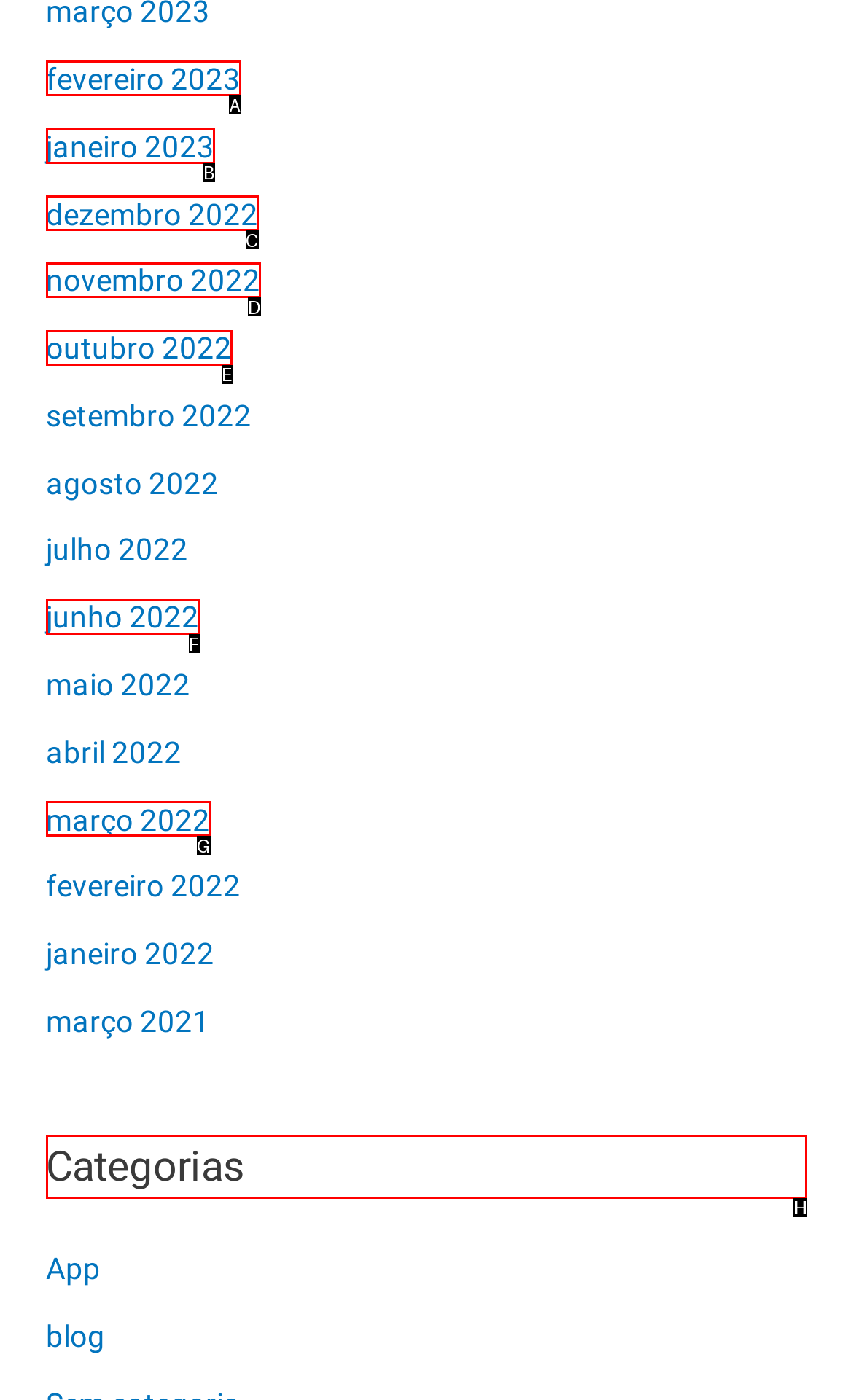From the given choices, which option should you click to complete this task: browse Categorias? Answer with the letter of the correct option.

H